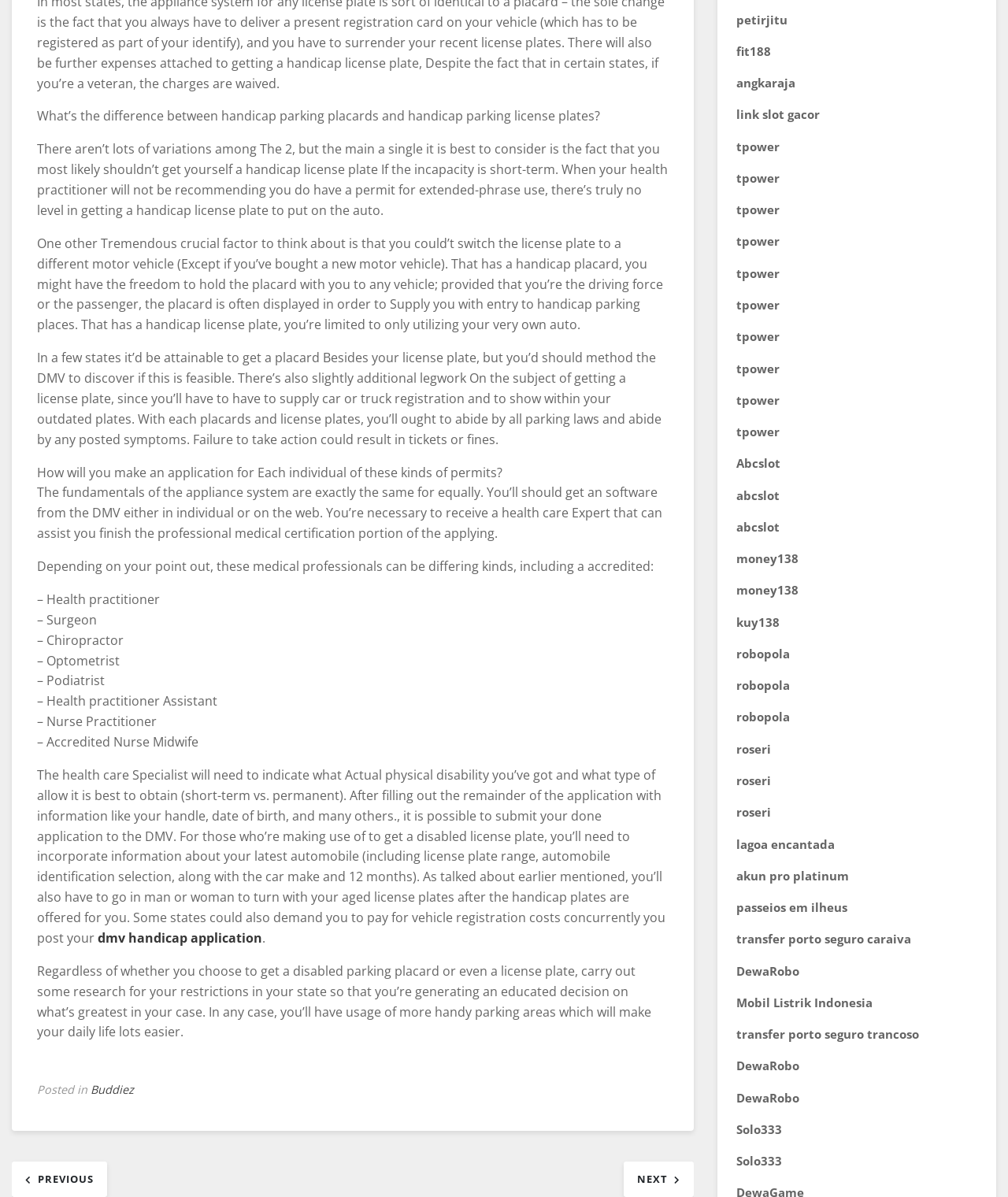Who can assist in filling out the medical certification portion of the application?
Please ensure your answer is as detailed and informative as possible.

According to the webpage, a licensed medical professional, such as a doctor, surgeon, chiropractor, optometrist, podiatrist, physician assistant, or nurse practitioner, can assist in filling out the medical certification portion of the application for a handicap parking placard or license plate.